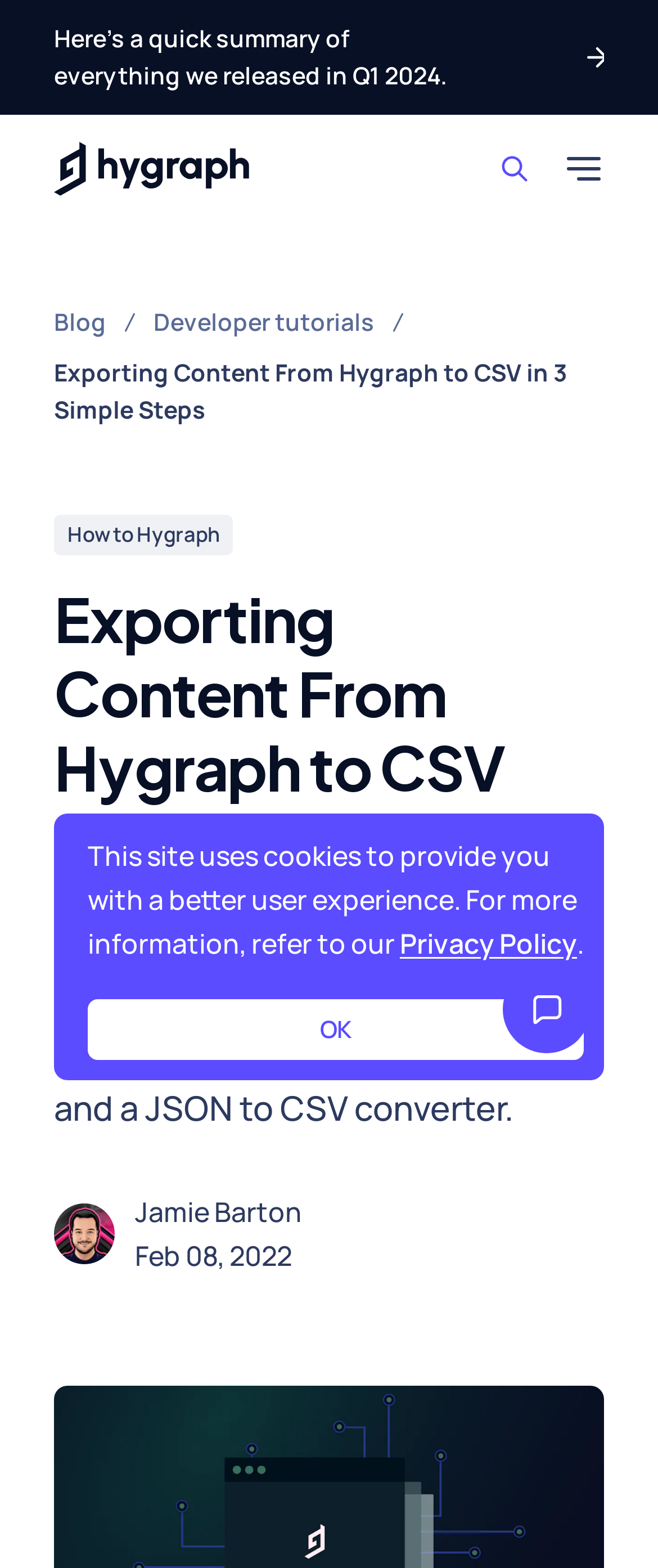What is the purpose of the 'Search' button?
Please answer the question with a single word or phrase, referencing the image.

To search the website